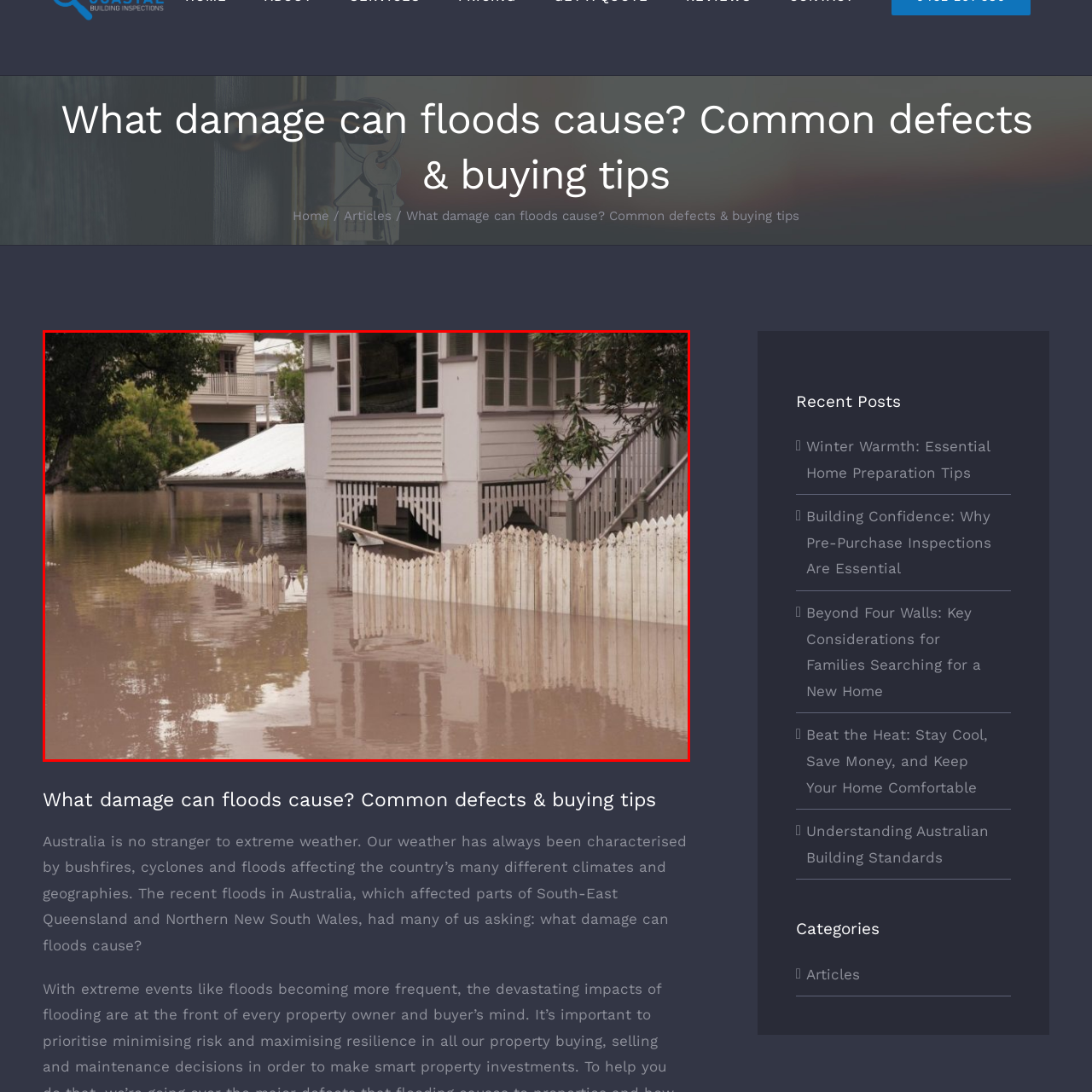Focus on the image marked by the red bounding box and offer an in-depth answer to the subsequent question based on the visual content: What is the natural landscape affected by the flood?

The image shows that the surrounding area includes lush greenery, which is partially visible above the floodwaters. This indicates that the natural landscape affected by the flood is characterized by lush greenery, likely consisting of trees, grass, and other vegetation.